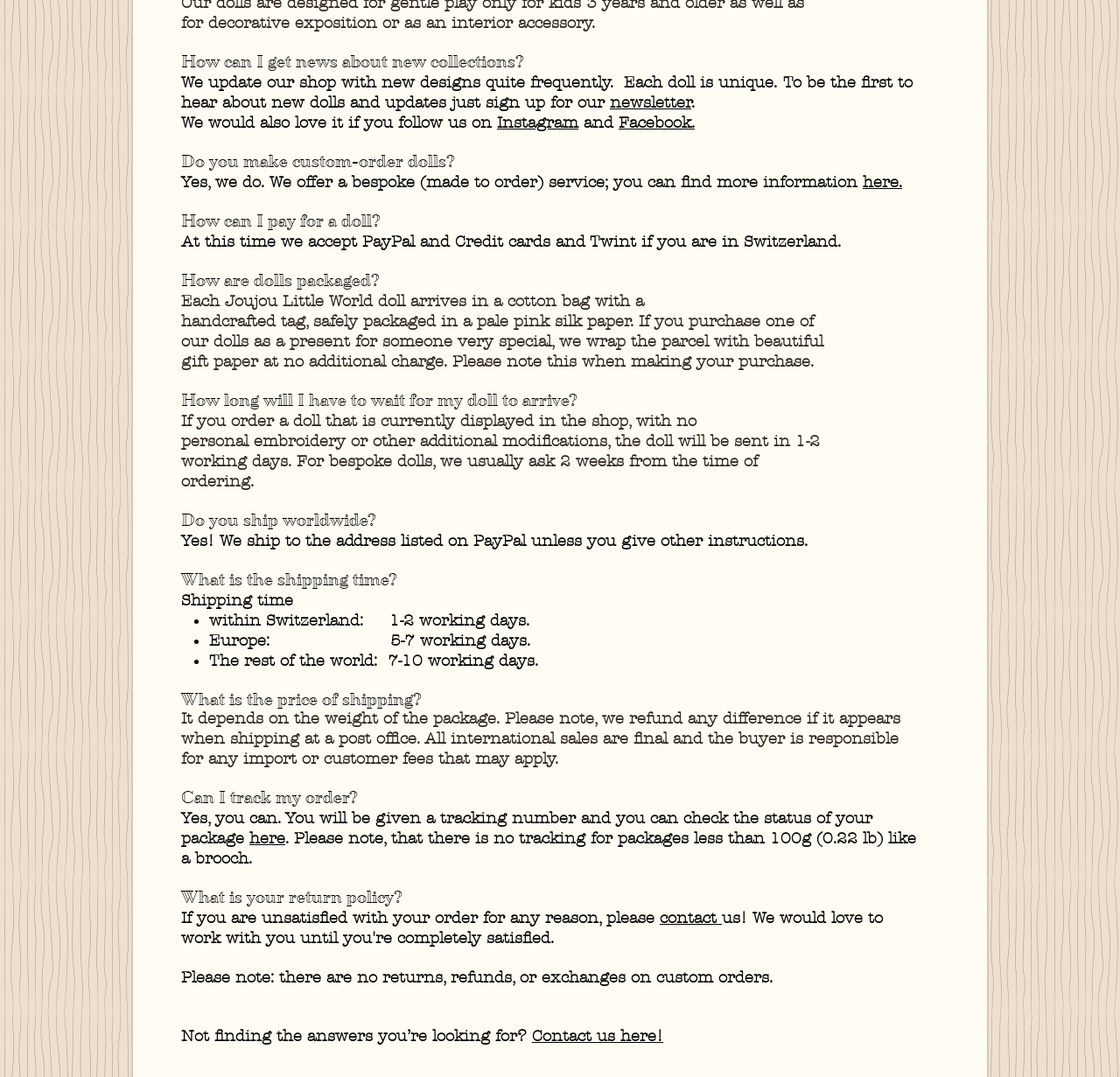Please provide the bounding box coordinate of the region that matches the element description: TWS A6S Wireless Earphones -20%. Coordinates should be in the format (top-left x, top-left y, bottom-right x, bottom-right y) and all values should be between 0 and 1.

None